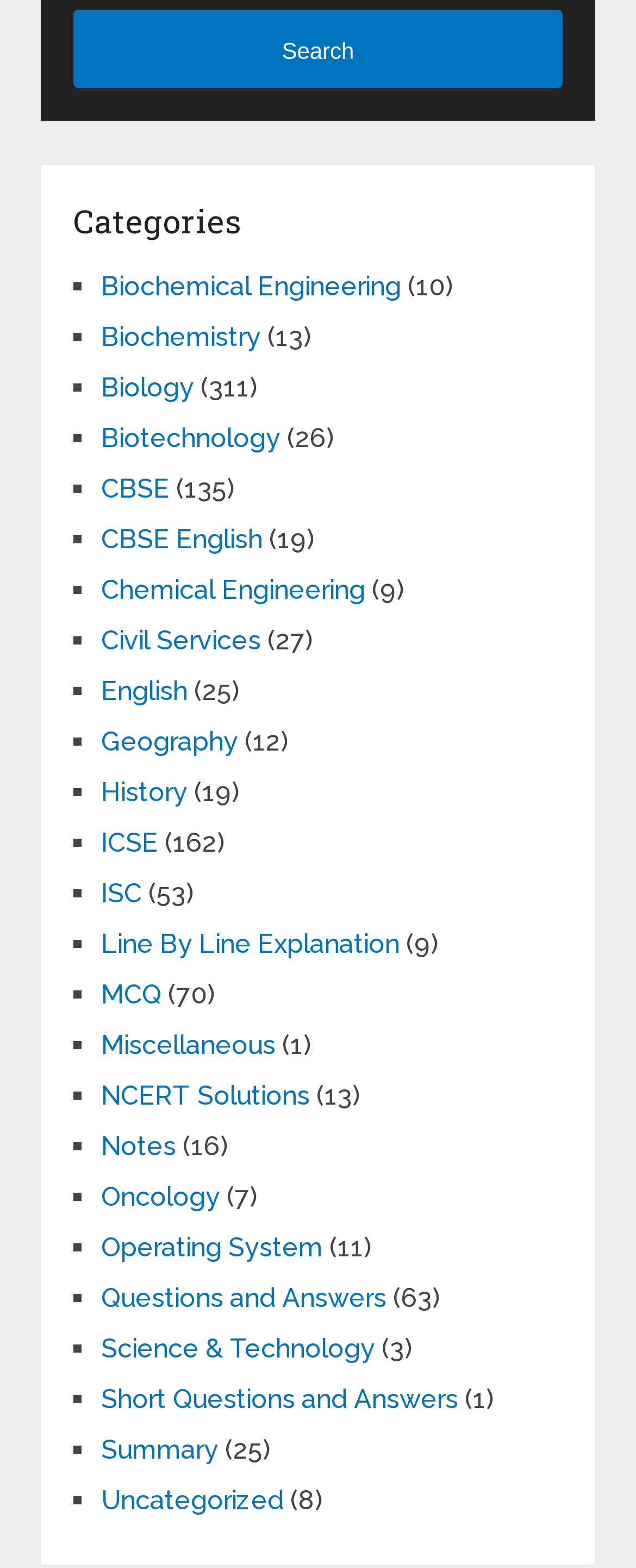Is there a category for 'Operating System'?
Based on the image, provide a one-word or brief-phrase response.

Yes